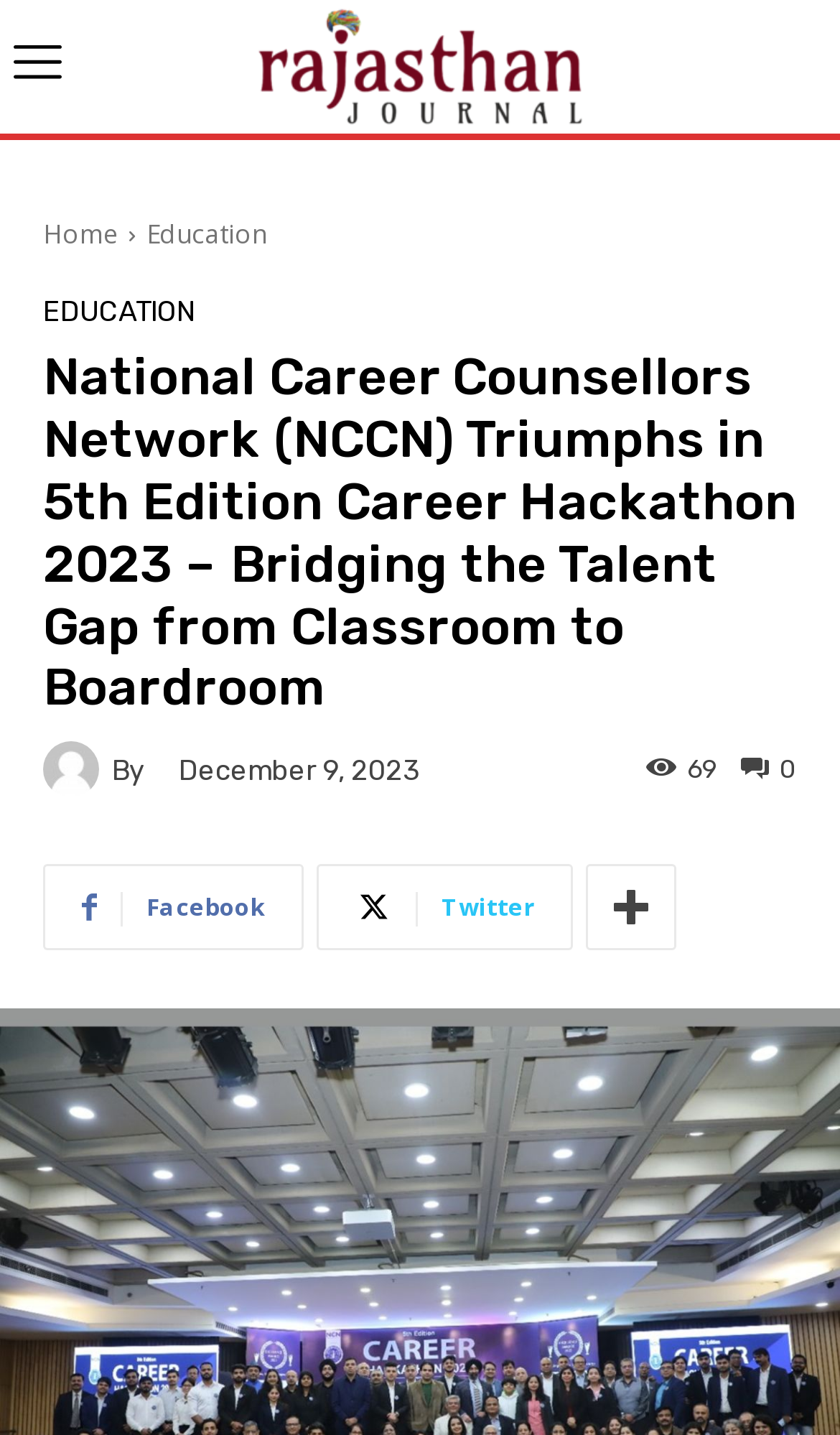Please find the bounding box coordinates for the clickable element needed to perform this instruction: "Click on the Facebook link".

[0.051, 0.602, 0.362, 0.662]